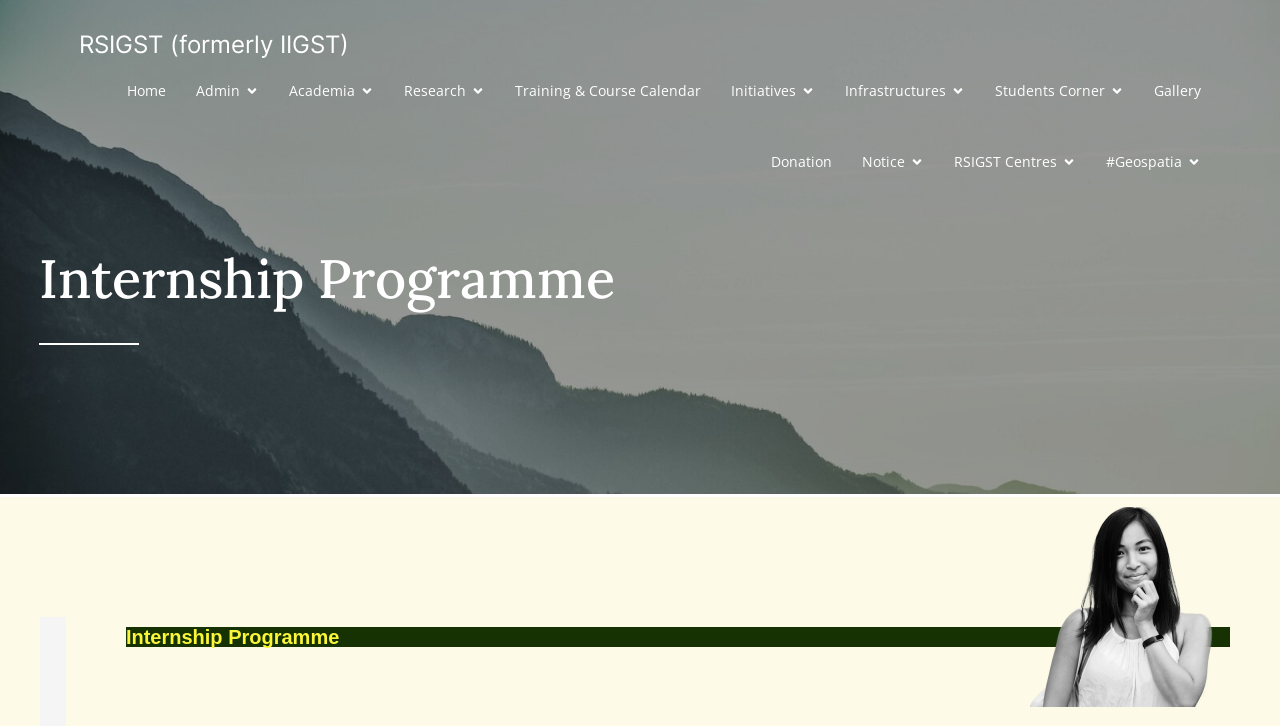Describe every aspect of the webpage comprehensively.

The webpage is about the Internship Programme of RSIGST (formerly IIGST). At the top, there is a row of links, including "Home", "Admin", "Academia", "Research", "Training & Course Calendar", "Initiatives", "Infrastructures", "Students Corner", and "Gallery". Each link has a small icon to its right. Below this row, there are two columns of links. The left column has links to "Donation", "Notice", "RSIGST Centres", and "#Geospatia", each with a small icon to its right. The right column has a large heading "Internship Programme" that spans almost the entire width of the page. 

At the very top, there is a smaller heading "RSIGST (formerly IIGST)" that is a link. There is also a large heading "Internship Programme" at the bottom of the page. An image of the author is located at the bottom right corner of the page.